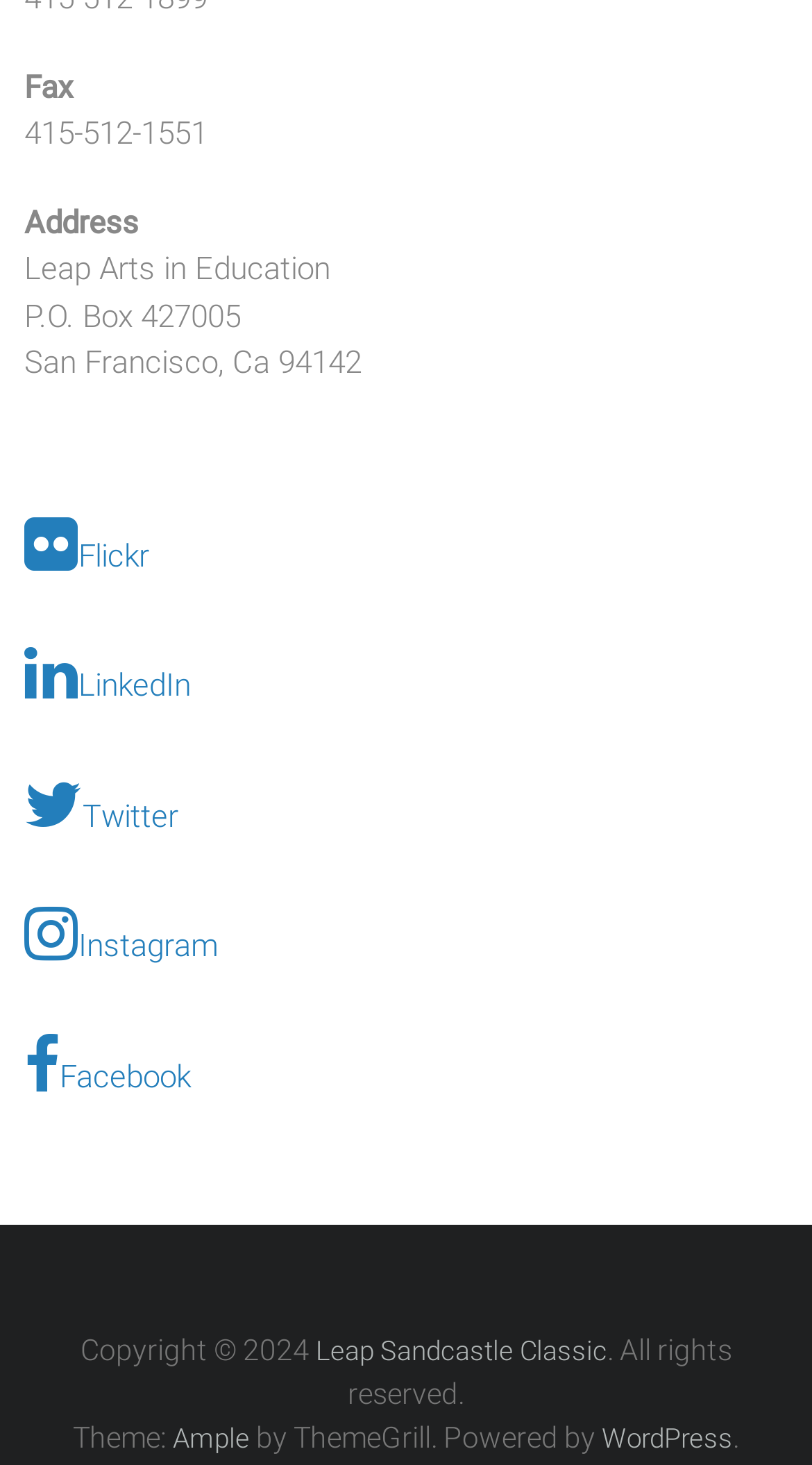What is the theme of this website?
Based on the image, provide a one-word or brief-phrase response.

Ample